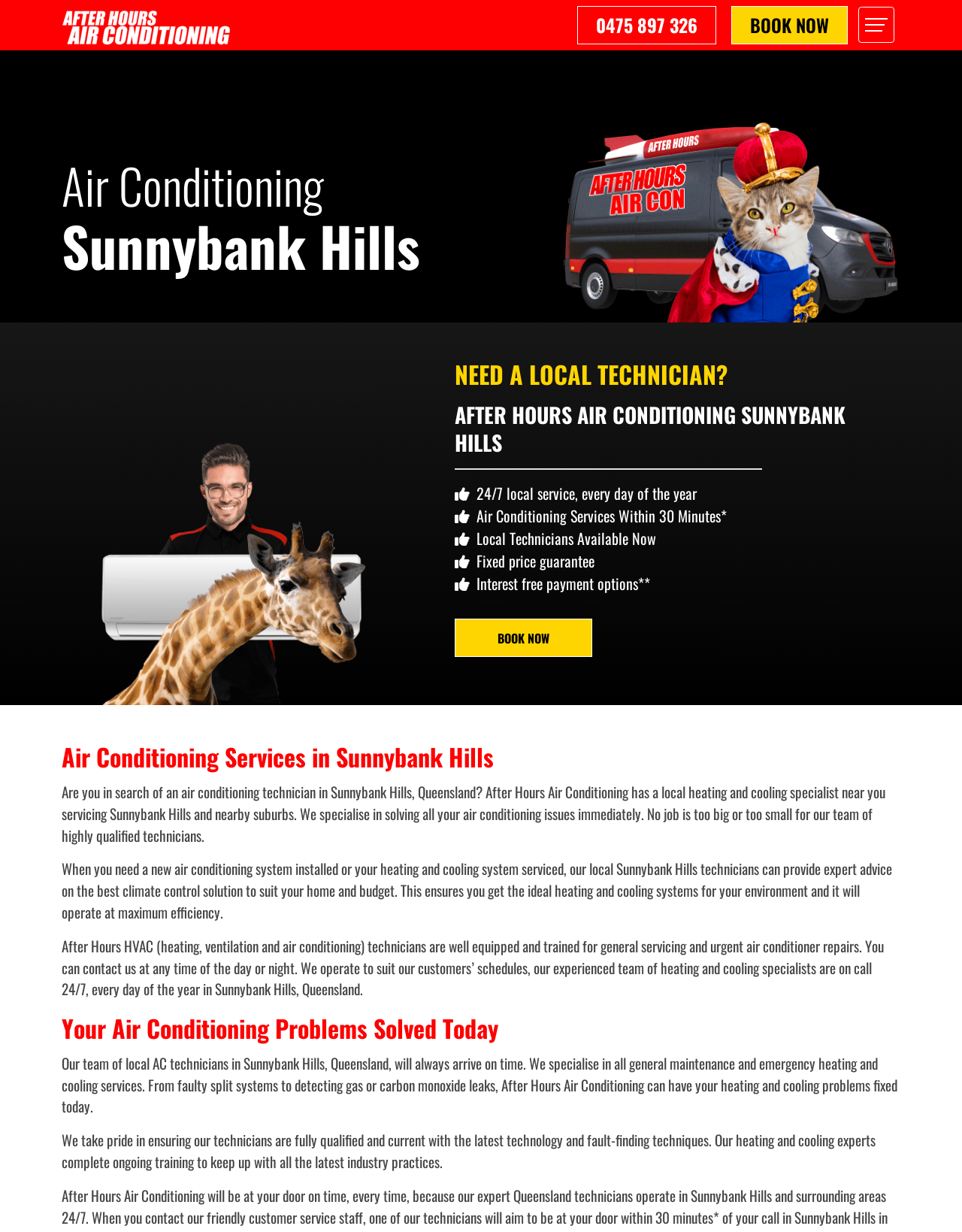Illustrate the webpage thoroughly, mentioning all important details.

The webpage is about After Hours Air Conditioning, a company that provides air conditioning services in Sunnybank Hills, Queensland. At the top, there is a navigation menu and a logo of the company, which is an image with the text "After Hours Air Conditioning". Below the logo, there are three buttons: a phone number "0475 897 326", a "BOOK NOW" button, and a "Menu" button.

On the left side, there is a heading "Air Conditioning Sunnybank Hills" and an image of an air conditioning van. On the right side, there is an image of a technician calling, which is slightly above the heading.

Below these elements, there is a heading "NEED A LOCAL TECHNICIAN?" and another heading "AFTER HOURS AIR CONDITIONING SUNNYBANK HILLS". A horizontal separator line follows these headings.

The main content of the webpage is divided into two sections. The first section has four short paragraphs of text, each describing a benefit of the company's services, such as 24/7 local service, air conditioning services within 30 minutes, local technicians available now, fixed price guarantee, and interest-free payment options.

The second section has a heading "Air Conditioning Services in Sunnybank Hills" and three longer paragraphs of text. These paragraphs describe the company's services in more detail, including installation, servicing, and repair of air conditioning systems, as well as the qualifications and expertise of their technicians. There is also a heading "Your Air Conditioning Problems Solved Today" and two more paragraphs of text that describe the company's commitment to timely and expert service.